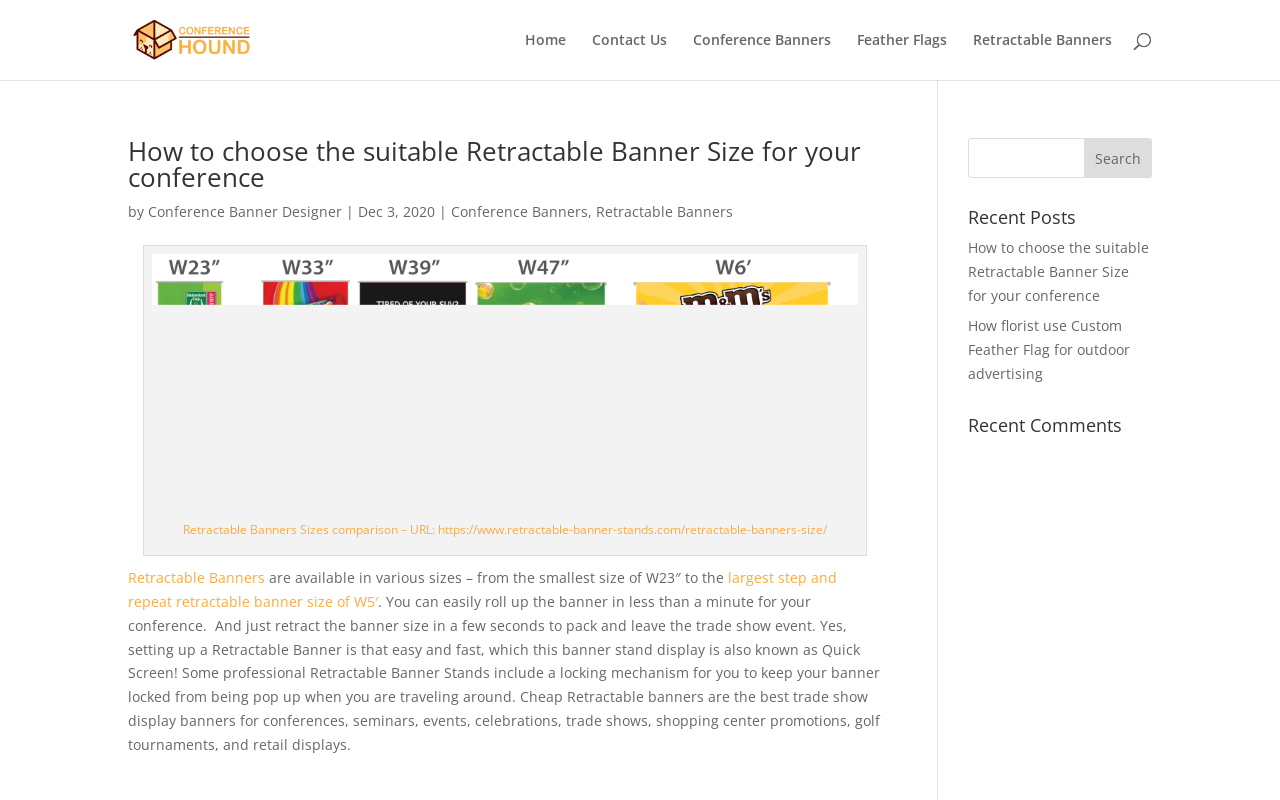Find the coordinates for the bounding box of the element with this description: "value="Search"".

[0.847, 0.172, 0.9, 0.222]